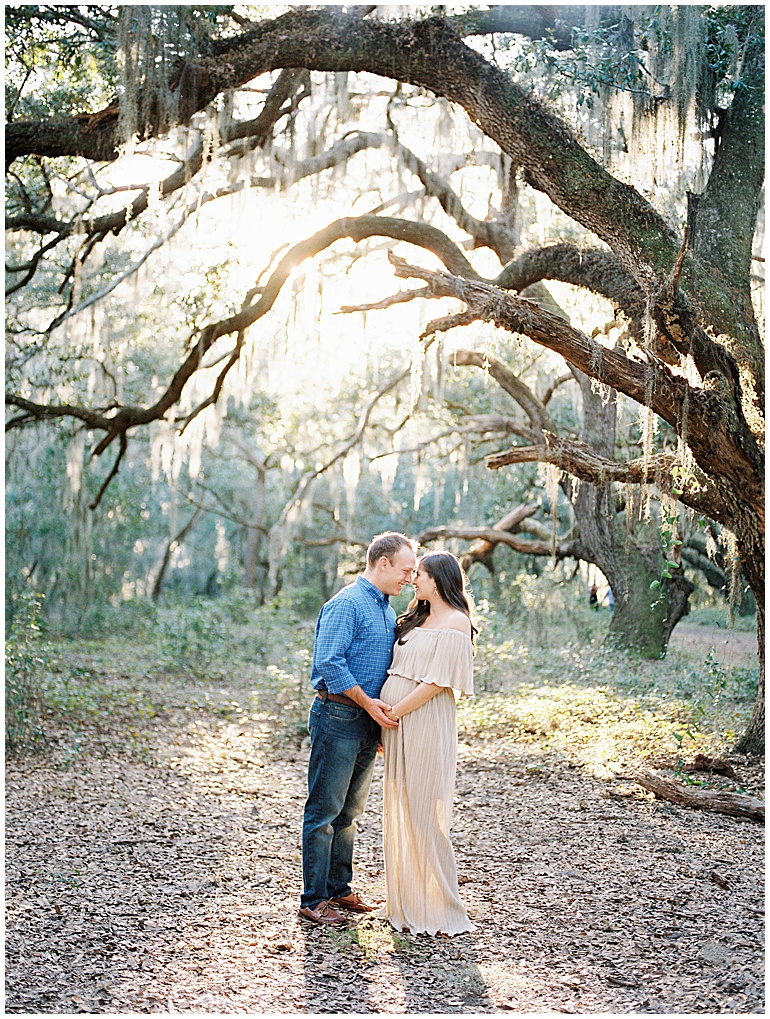What is the couple surrounded by?
Look at the image and respond with a one-word or short phrase answer.

majestic trees